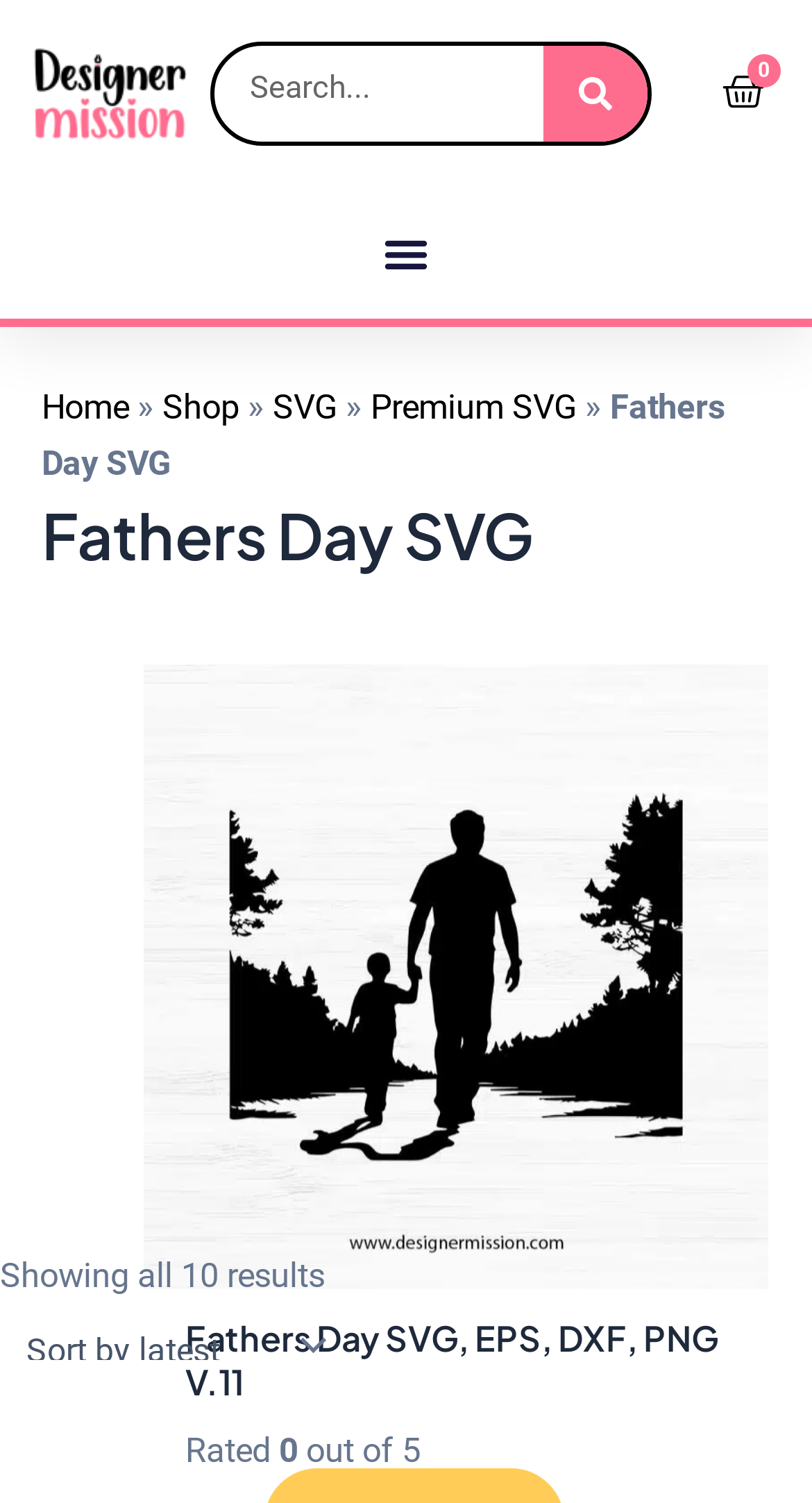By analyzing the image, answer the following question with a detailed response: What is the purpose of the button with a magnifying glass icon?

The button with a magnifying glass icon is located next to the search box, and its purpose is to initiate a search when clicked.